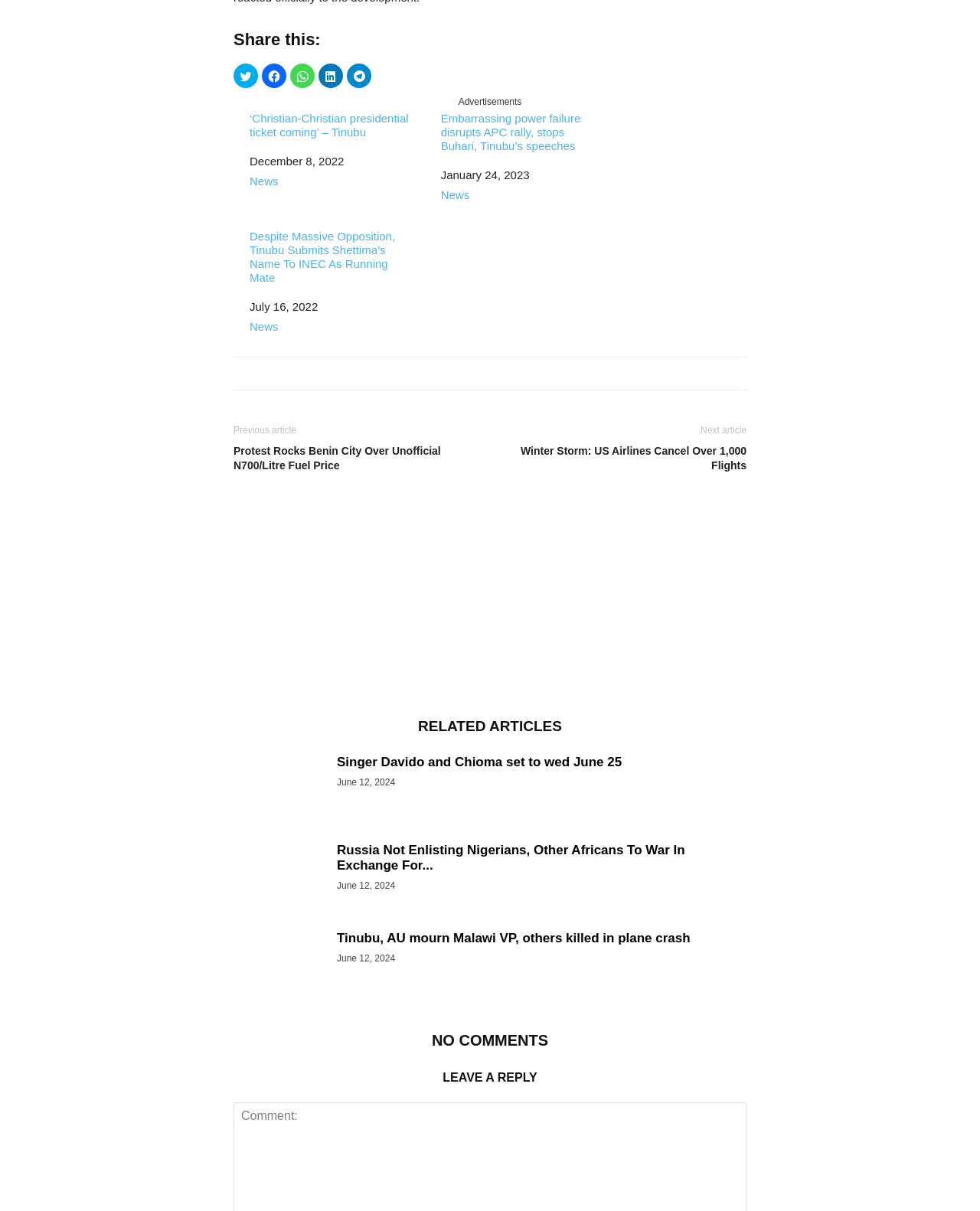Please identify the bounding box coordinates of the clickable area that will allow you to execute the instruction: "Go to next article".

[0.715, 0.351, 0.762, 0.36]